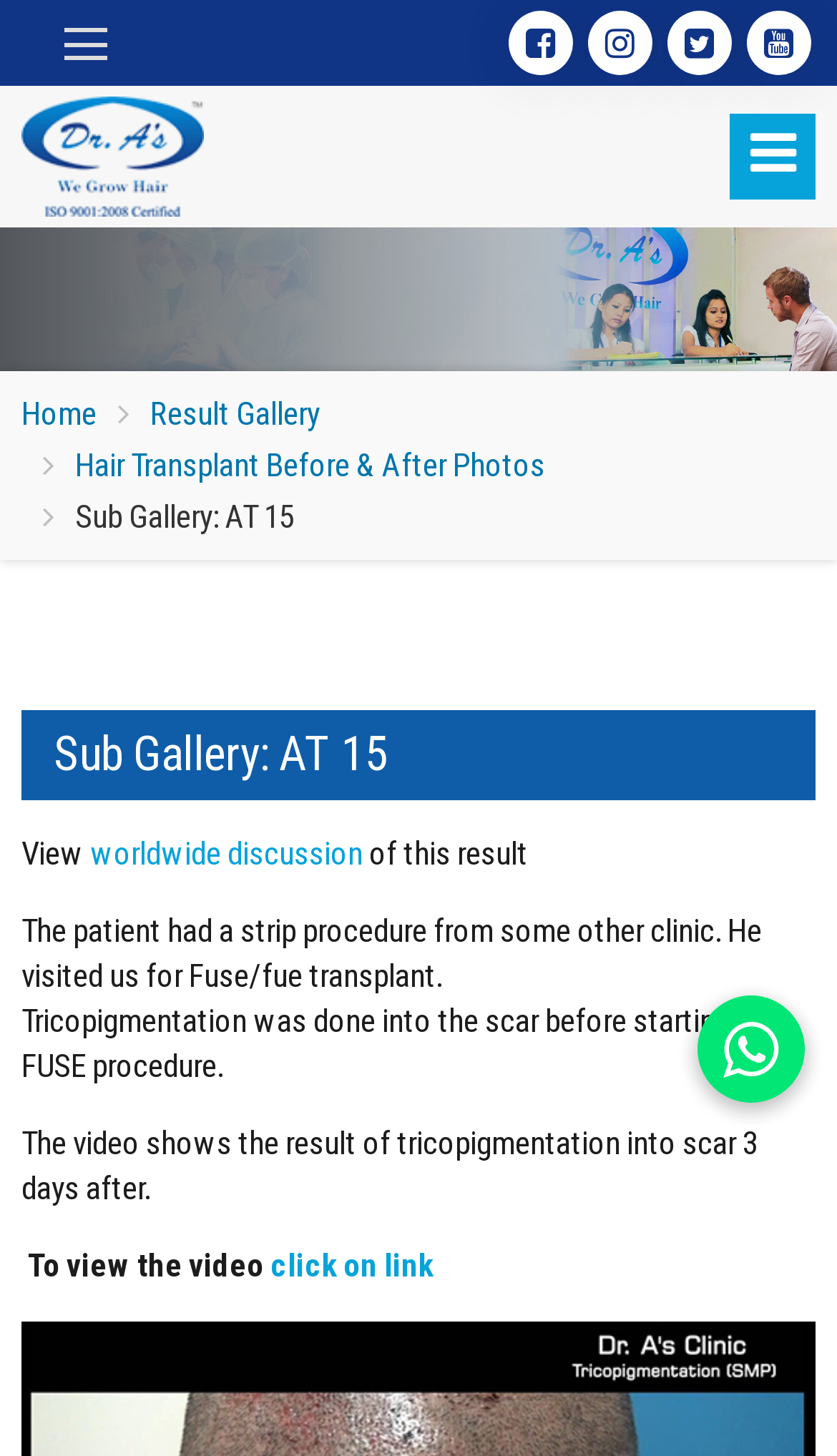Give the bounding box coordinates for the element described as: "title="Youtube"".

[0.892, 0.007, 0.969, 0.052]